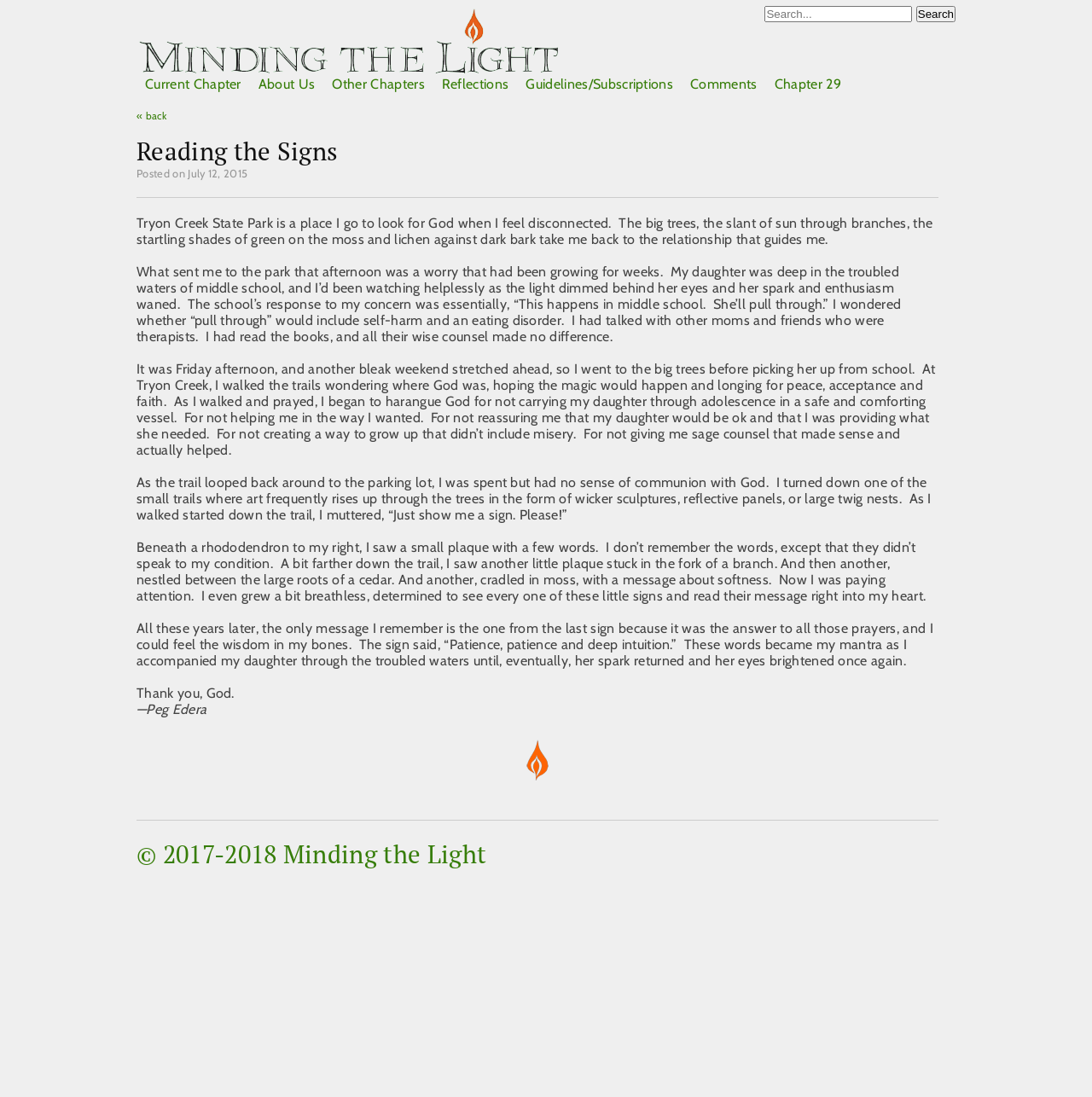Could you please study the image and provide a detailed answer to the question:
What is the author's concern about her daughter?

The article states 'My daughter was deep in the troubled waters of middle school, and I’d been watching helplessly as the light dimmed behind her eyes and her spark and enthusiasm waned.' which suggests that the author is concerned about her daughter's struggles in middle school.